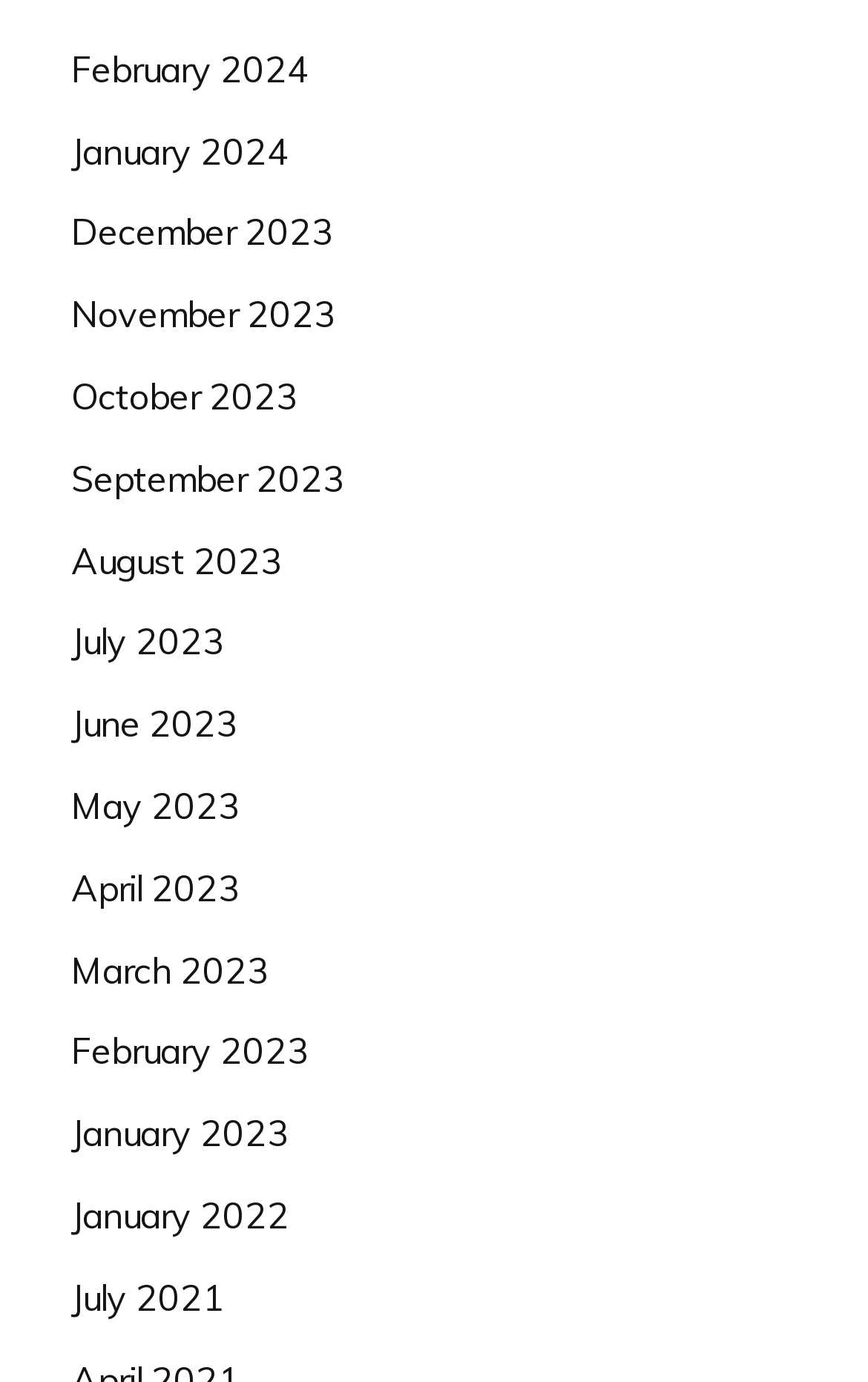Please find the bounding box coordinates of the element's region to be clicked to carry out this instruction: "Browse December 2023".

[0.082, 0.152, 0.385, 0.184]